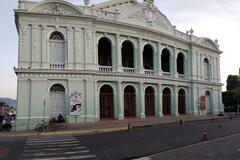What is the atmosphere of the surrounding area?
Can you provide an in-depth and detailed response to the question?

The caption describes the scene as capturing a 'moment in time, reflecting the charm of the location', and mentions a person 'leisurely seated', contributing to a 'lively atmosphere' of the surrounding area.